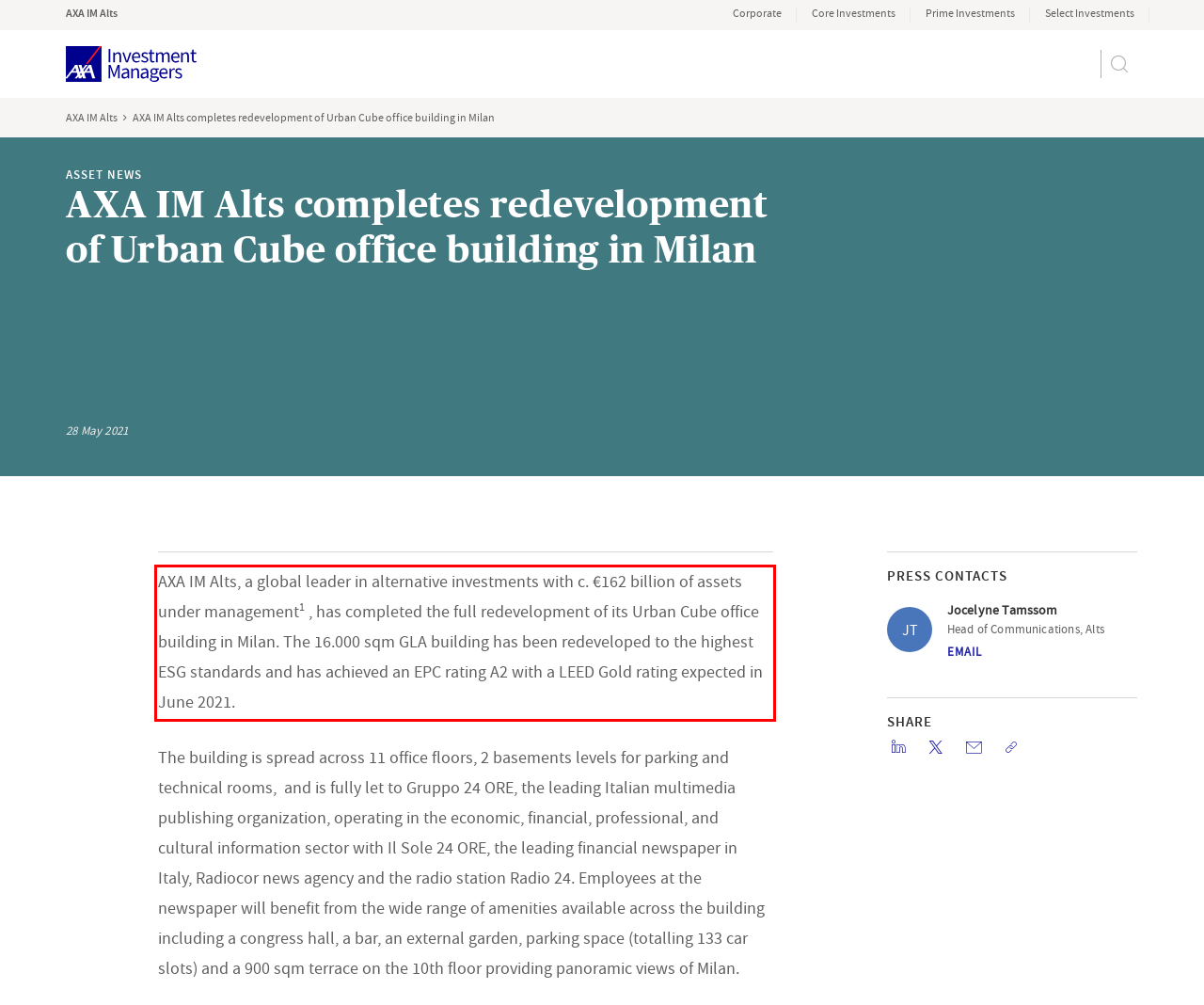Please look at the screenshot provided and find the red bounding box. Extract the text content contained within this bounding box.

AXA IM Alts, a global leader in alternative investments with c. €162 billion of assets under management1 , has completed the full redevelopment of its Urban Cube office building in Milan. The 16.000 sqm GLA building has been redeveloped to the highest ESG standards and has achieved an EPC rating A2 with a LEED Gold rating expected in June 2021.